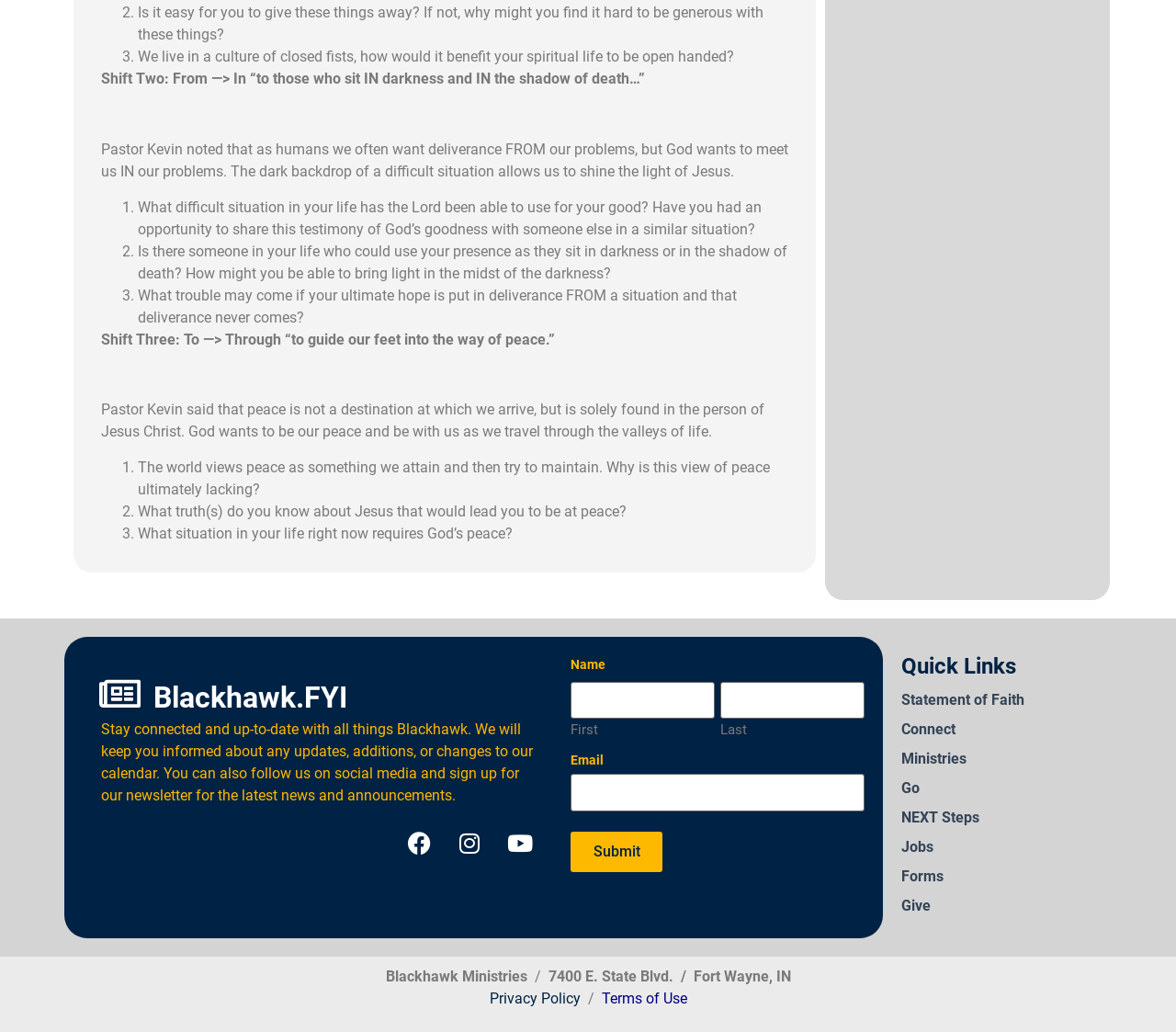Identify the bounding box coordinates of the element that should be clicked to fulfill this task: "Enter your first name". The coordinates should be provided as four float numbers between 0 and 1, i.e., [left, top, right, bottom].

[0.486, 0.661, 0.608, 0.697]